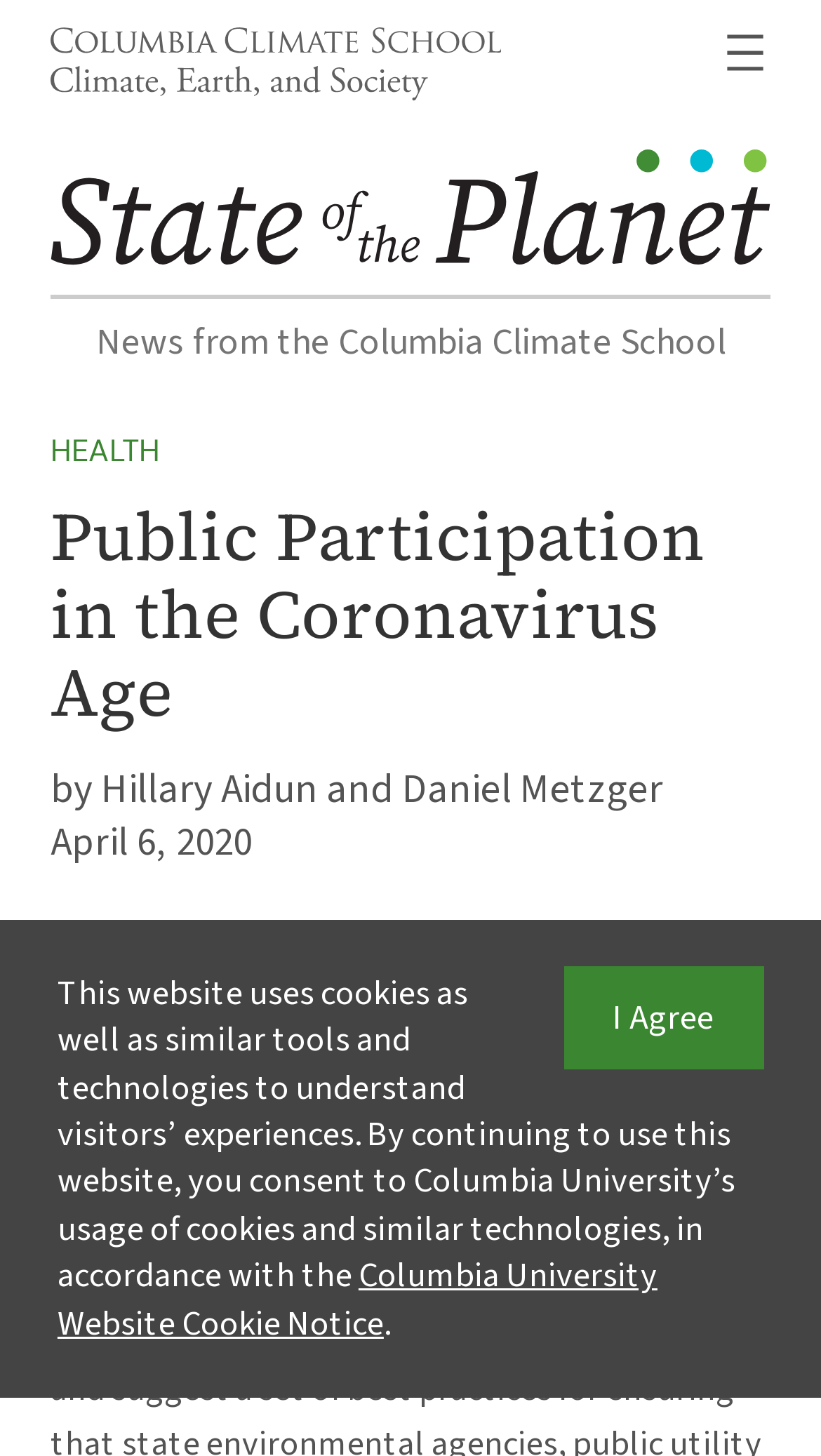What is the name of the school mentioned?
Please respond to the question thoroughly and include all relevant details.

I found the answer by looking at the link 'Columbia Climate School: Climate, Earth, and Society' which is located at the top of the webpage, indicating that the webpage is related to this school.